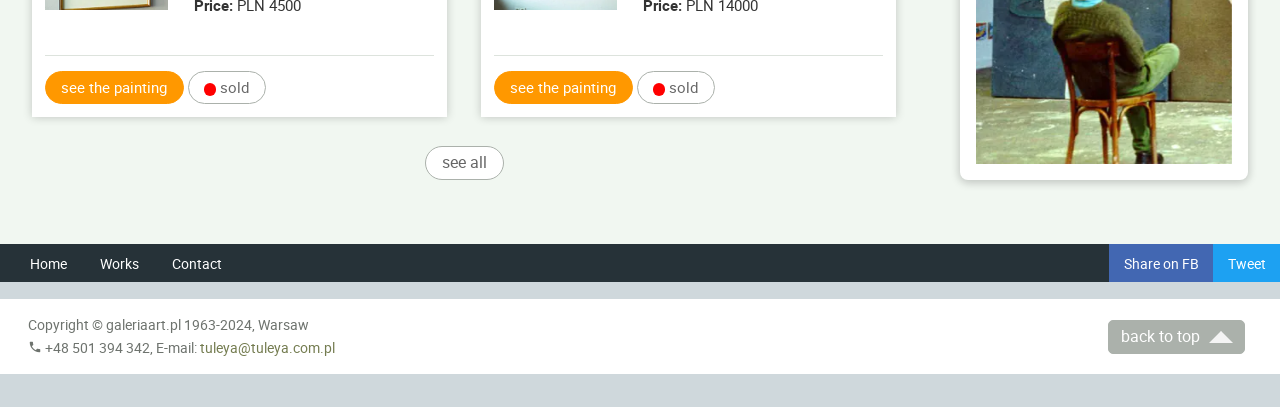Specify the bounding box coordinates of the element's region that should be clicked to achieve the following instruction: "go to home page". The bounding box coordinates consist of four float numbers between 0 and 1, in the format [left, top, right, bottom].

[0.012, 0.601, 0.064, 0.693]